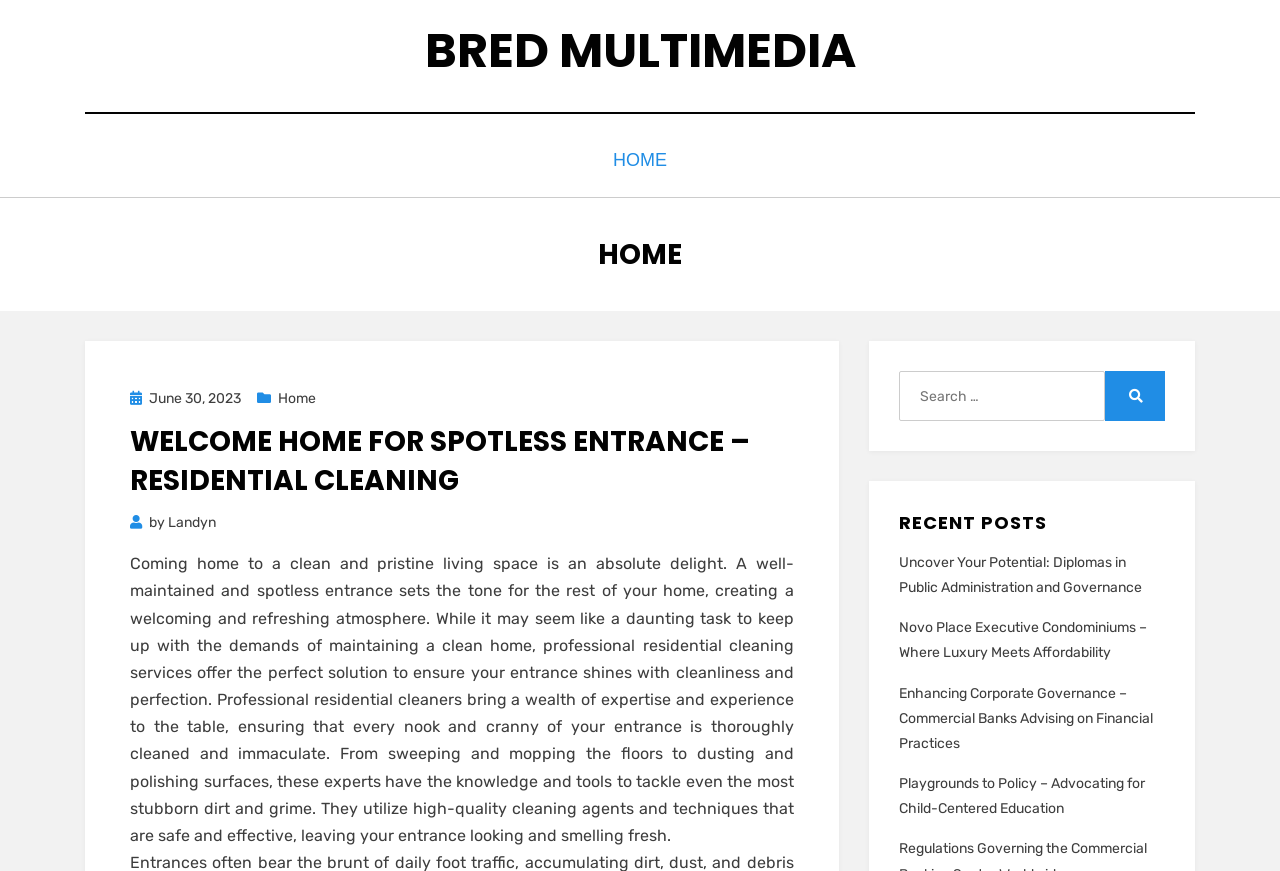Determine the coordinates of the bounding box for the clickable area needed to execute this instruction: "Read the WELCOME HOME FOR SPOTLESS ENTRANCE article".

[0.102, 0.478, 0.62, 0.568]